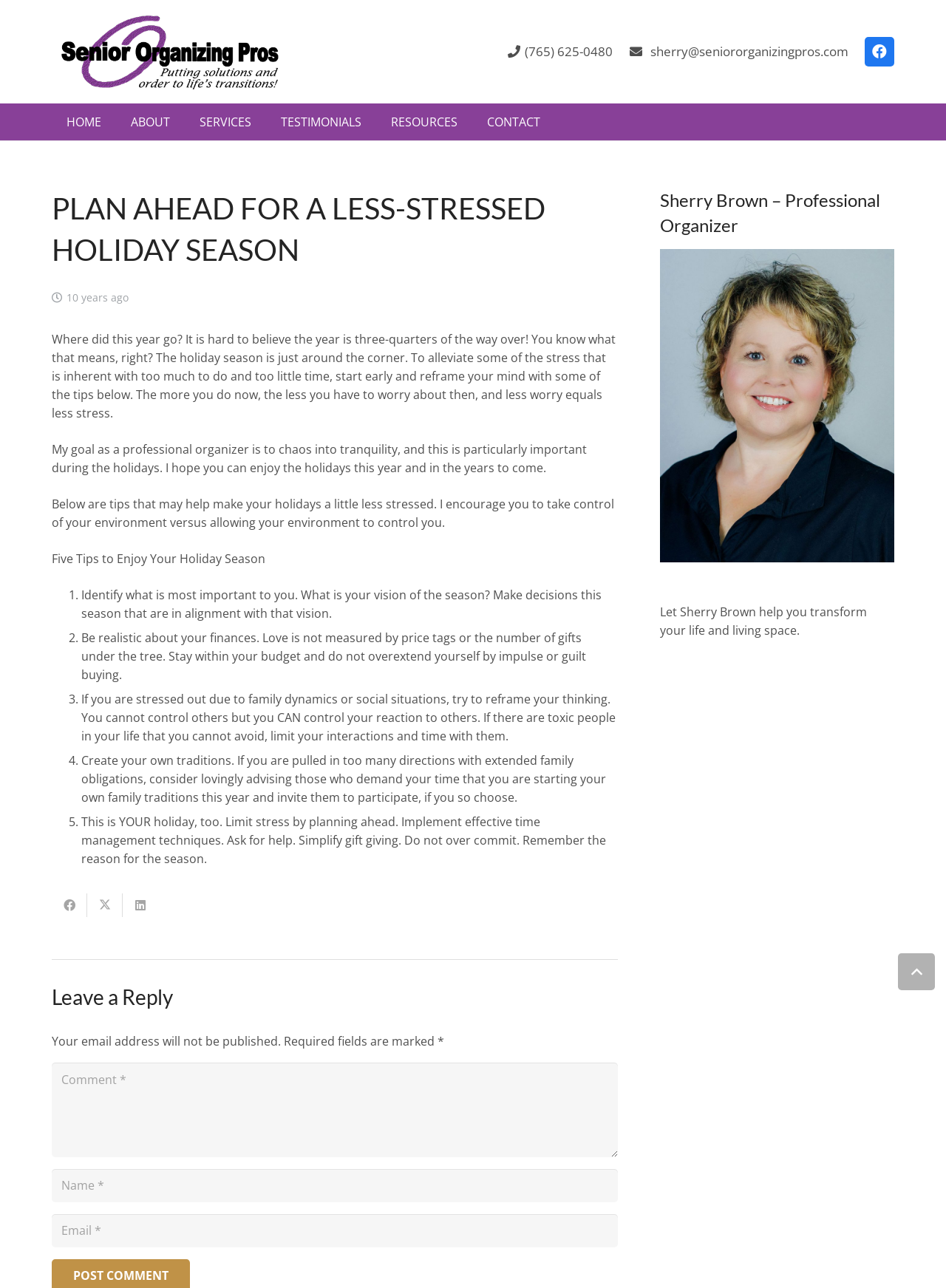Locate the bounding box of the UI element described in the following text: "sherry@seniororganizingpros.com".

[0.665, 0.033, 0.897, 0.047]